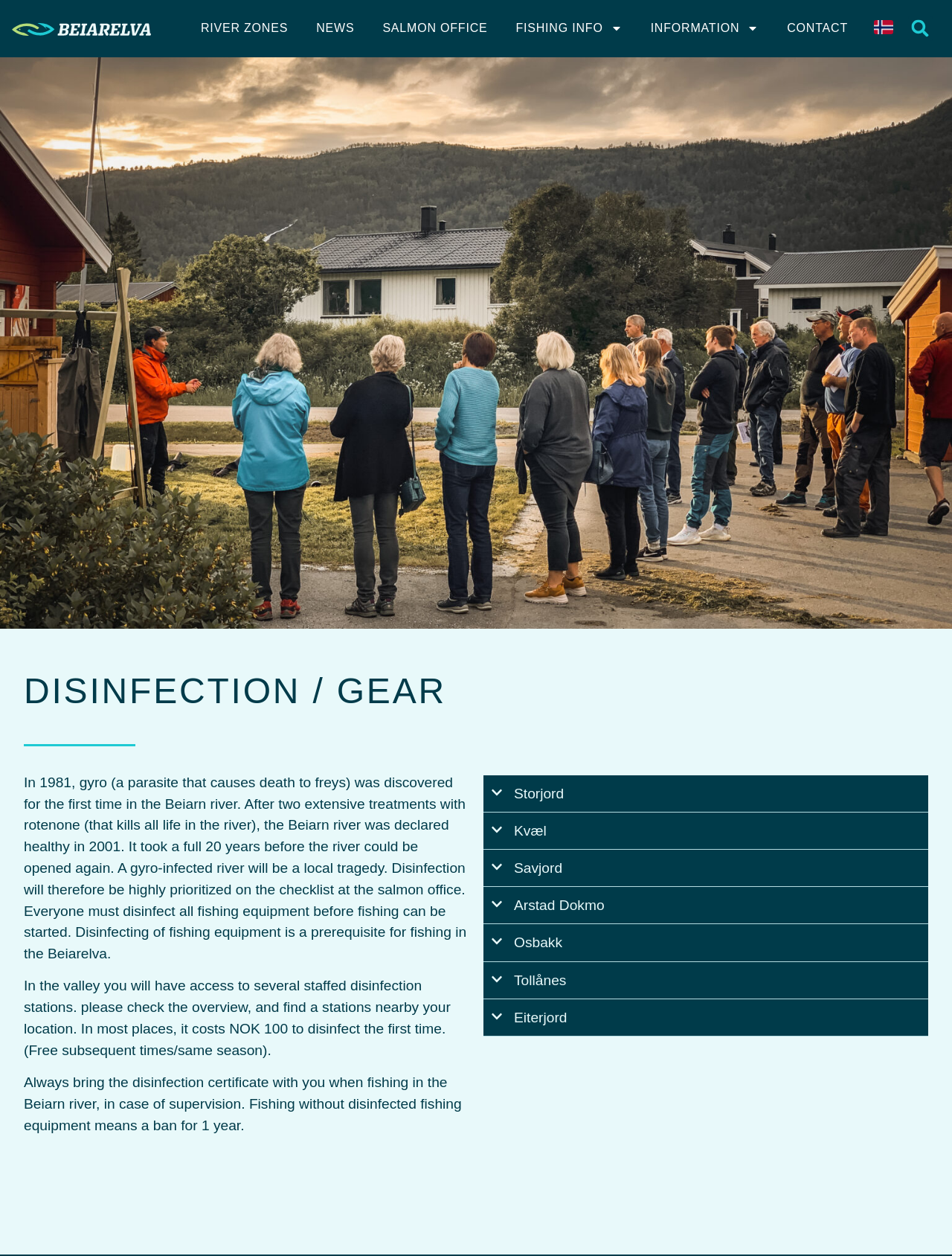Please determine the bounding box coordinates of the section I need to click to accomplish this instruction: "Click on RIVER ZONES".

[0.199, 0.009, 0.314, 0.037]